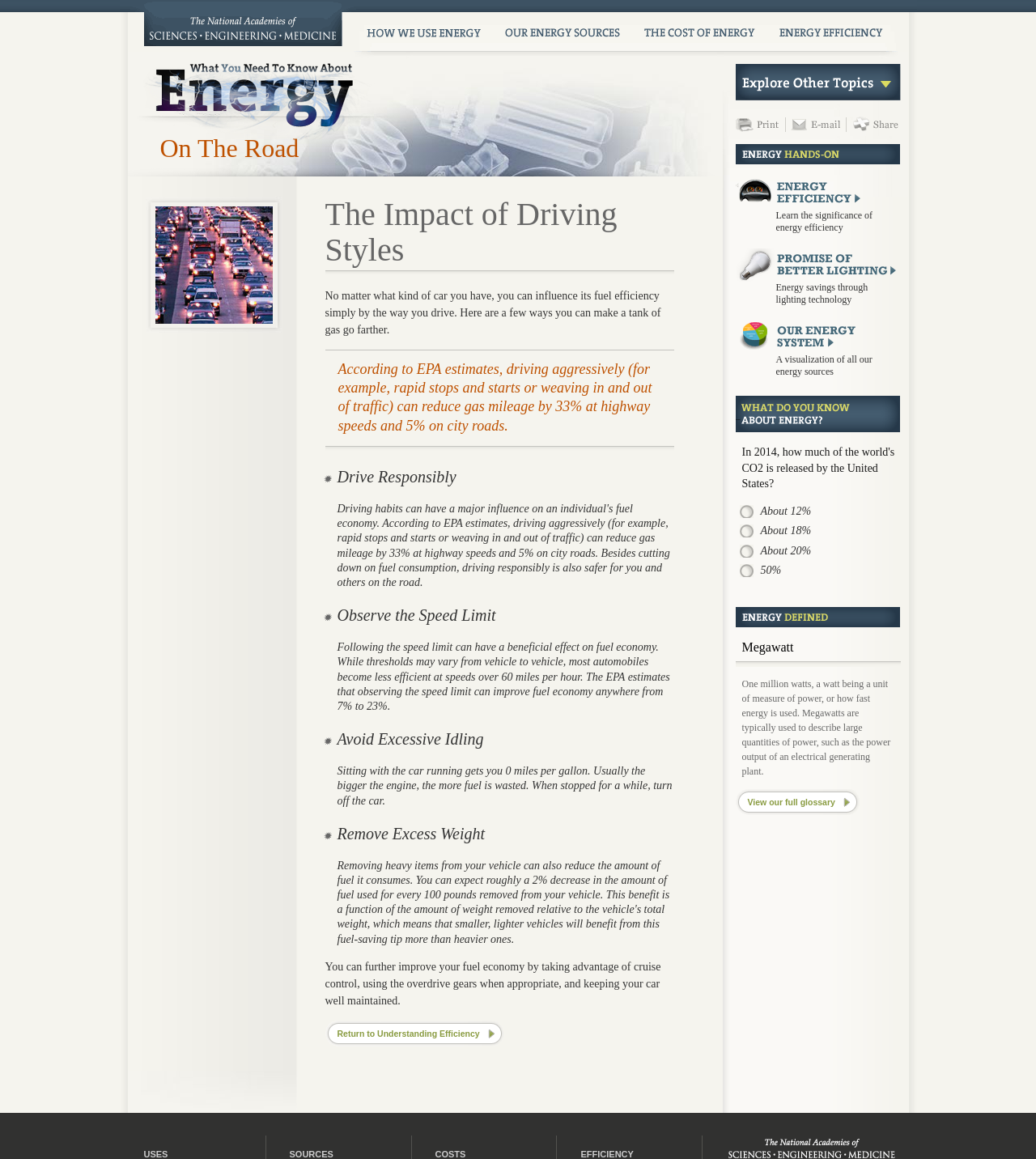Identify the bounding box coordinates of the region that should be clicked to execute the following instruction: "Explore 'USES'".

[0.139, 0.991, 0.162, 1.0]